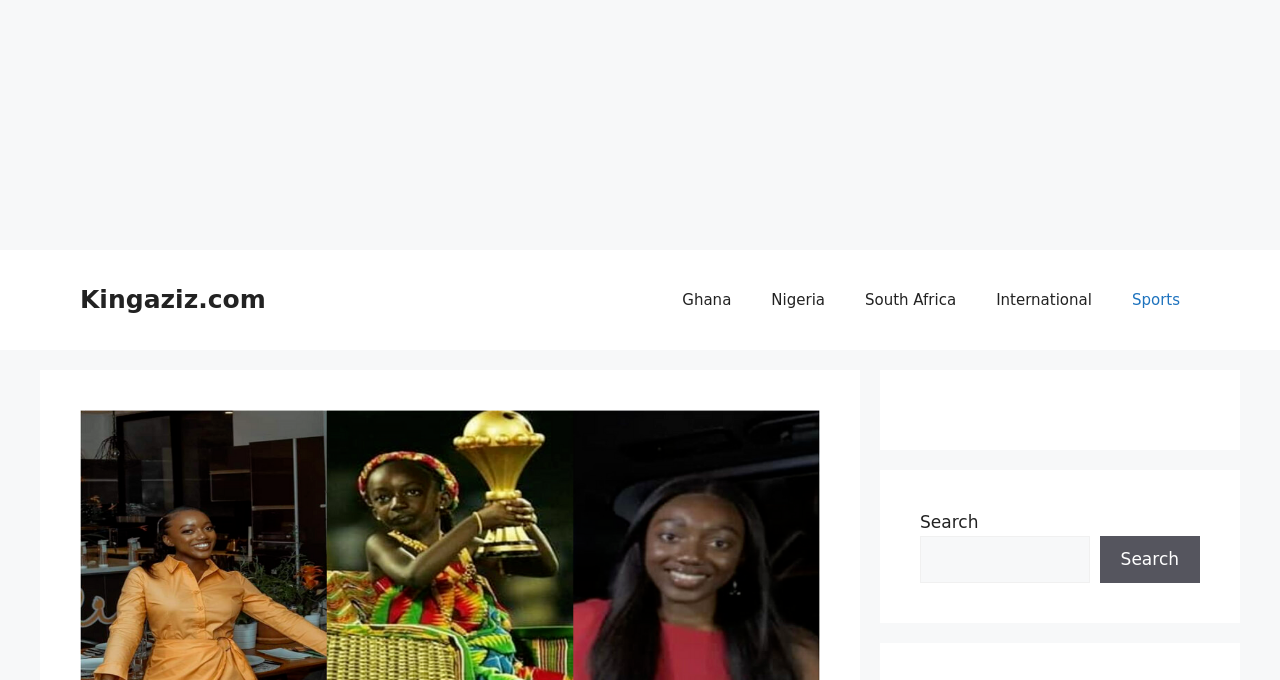Using the information shown in the image, answer the question with as much detail as possible: What is the name of the website?

I determined the answer by looking at the banner element at the top of the webpage, which contains the link 'Kingaziz.com'.